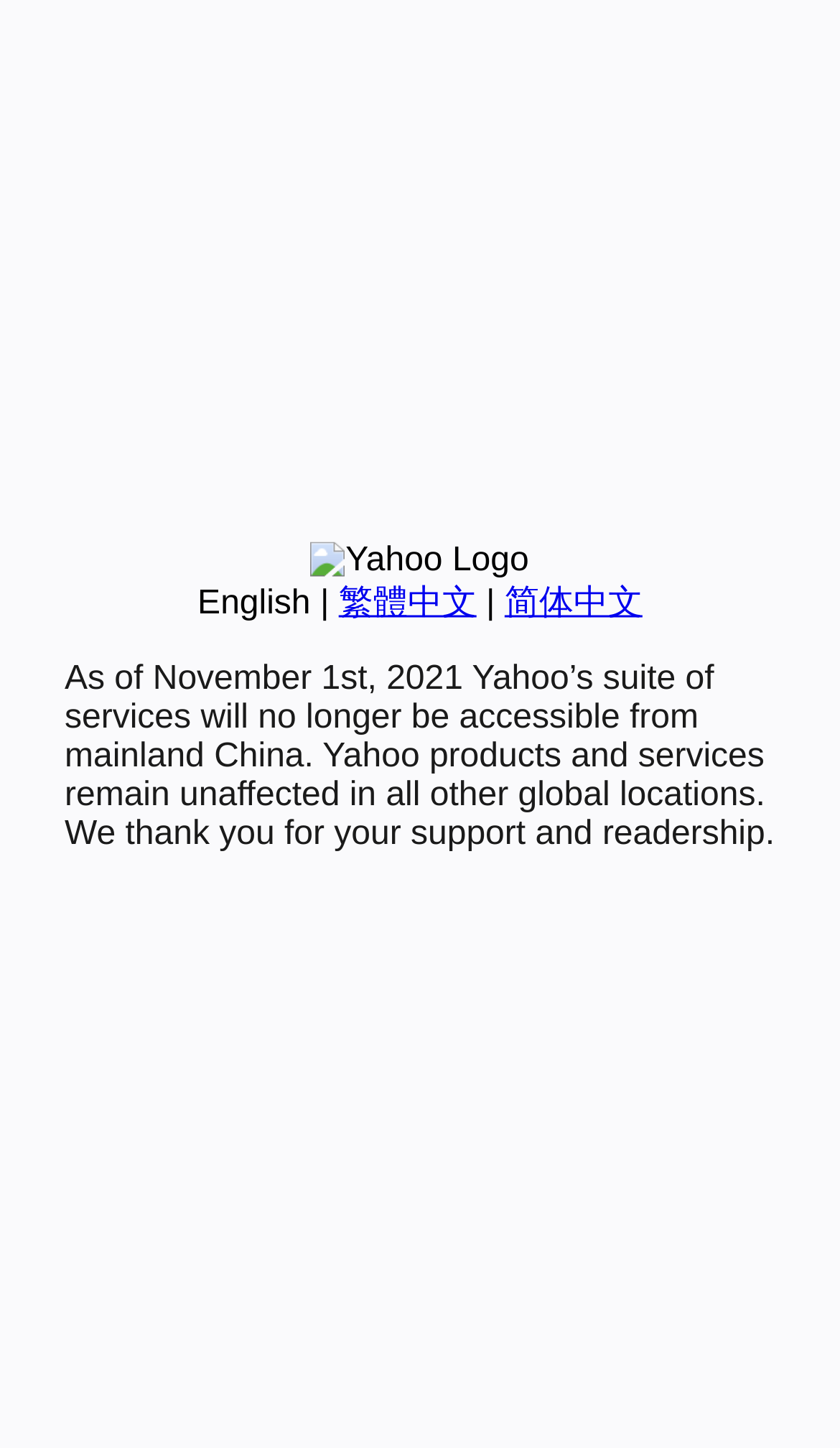Identify the bounding box of the UI element that matches this description: "简体中文".

[0.601, 0.404, 0.765, 0.429]